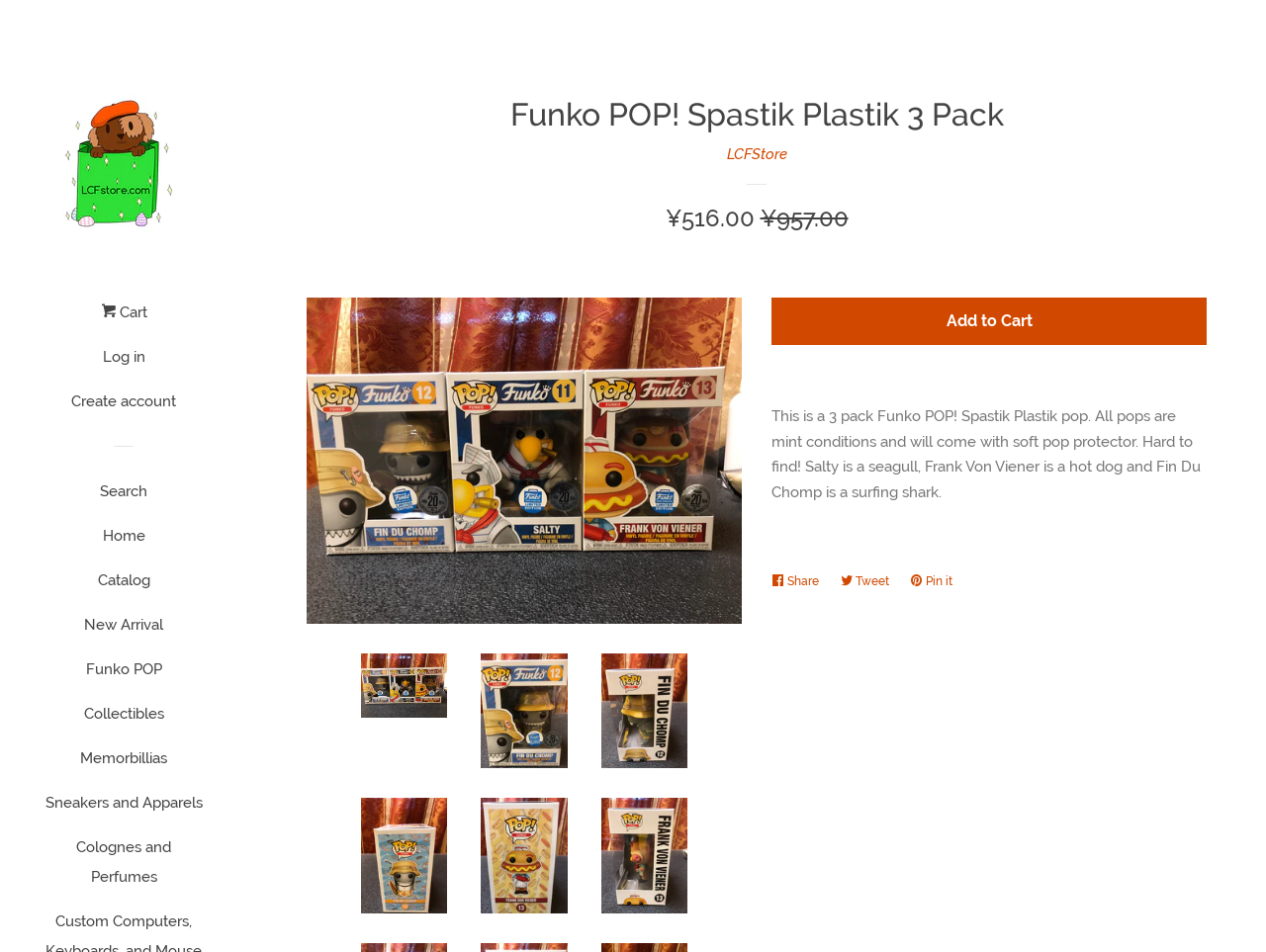Describe every aspect of the webpage comprehensively.

This webpage is about a product, specifically a 3-pack Funko POP! Spastik Plastik pop. At the top right corner, there is a "Close" link and a layout table with the website's logo, "LCFStore.com", which is also a link. Below the logo, there are several links to navigate to different parts of the website, including "Cart", "Log in", "Create account", "Search", "Home", "Catalog", and more.

In the main content area, there is a heading that reads "Funko POP! Spastik Plastik 3 Pack". Below the heading, there is a separator line, and then a section with pricing information, including a "Sale price" of ¥516.00 and a "Regular price" of ¥957.00, which is struck through.

To the left of the pricing information, there is a large image of the product. Below the image, there are three rows of links, each with three links, all of which have the same text "Funko POP! Spastik Plastik 3 Pack" and are accompanied by an image of the product. These links likely allow the user to view the product from different angles.

Below the links, there is a button to "Add to Cart". Next to the button, there is a block of text that describes the product, stating that it is a 3-pack of mint condition Funko POP! figures with soft pop protectors, and that it is hard to find. The text also describes the characters, including Salty the seagull, Frank Von Viener the hot dog, and Fin Du Chomp the surfing shark.

At the bottom of the page, there are three social media links to share the product on Facebook, Twitter, and Pinterest.